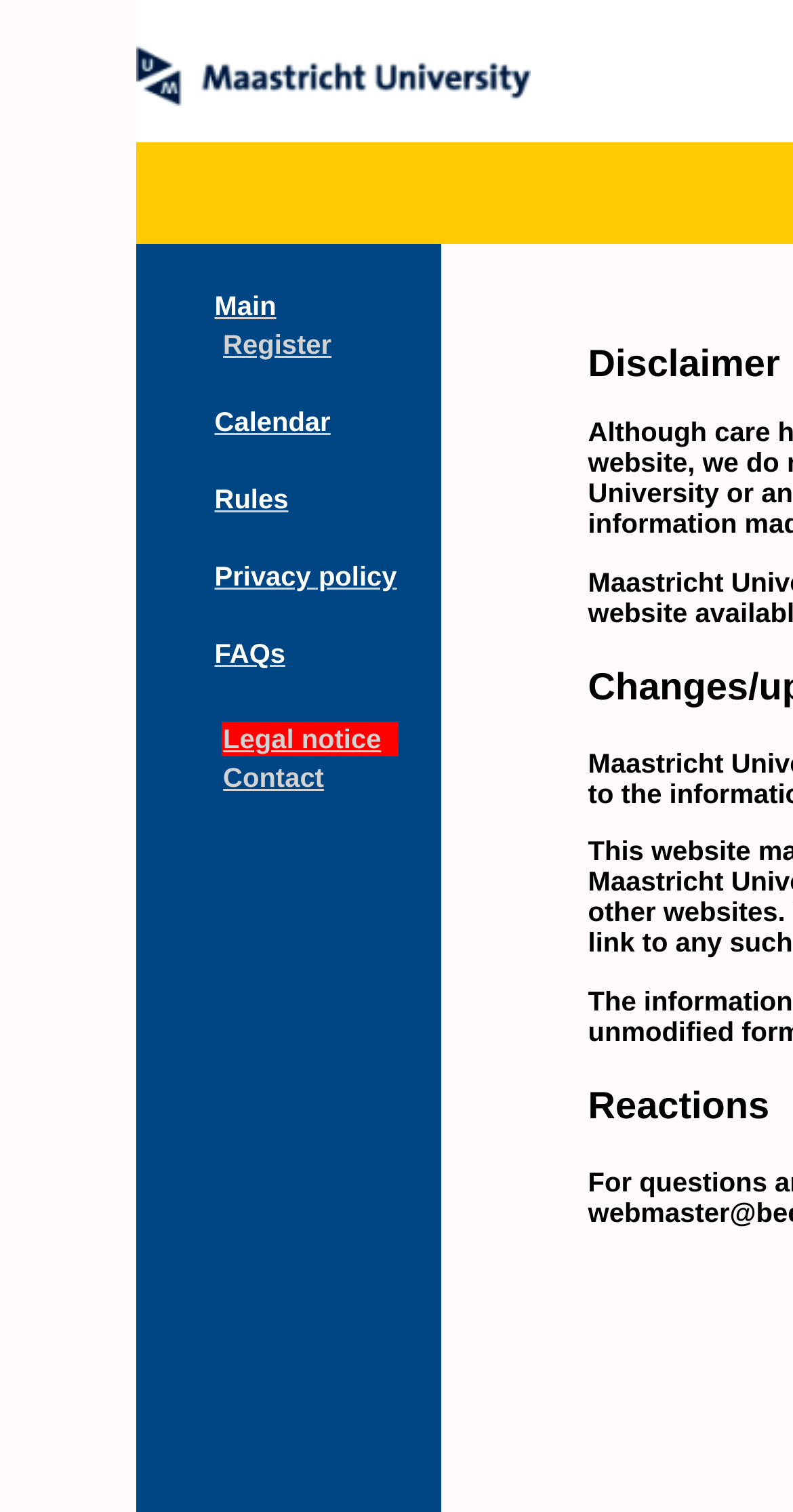Find the bounding box of the UI element described as follows: "Calendar".

[0.271, 0.269, 0.417, 0.289]